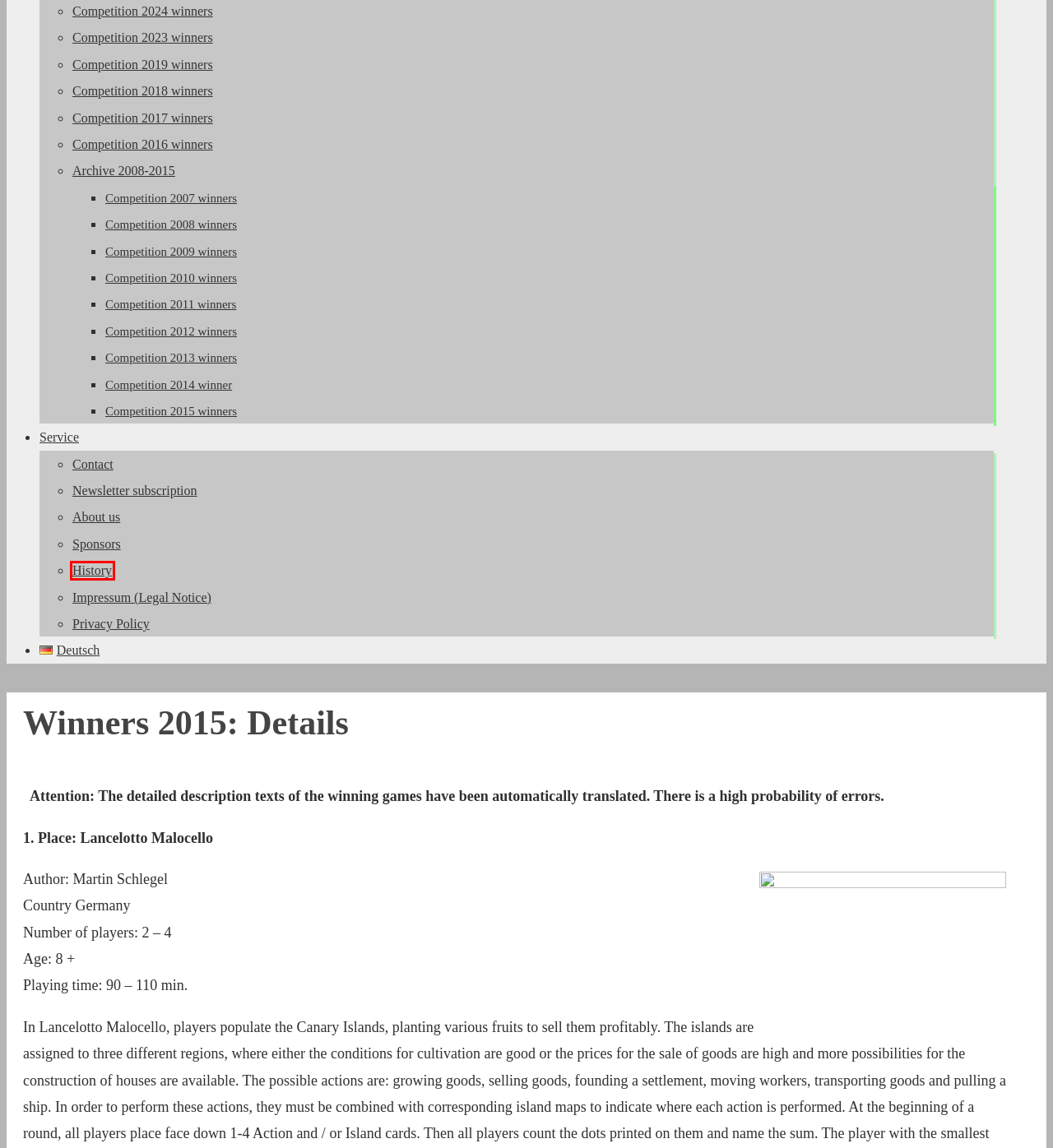Look at the screenshot of a webpage where a red bounding box surrounds a UI element. Your task is to select the best-matching webpage description for the new webpage after you click the element within the bounding box. The available options are:
A. Competition 2007 winners | Hippodice Competition
B. History | Hippodice Competition
C. Impressum (Legal Notice) | Hippodice Competition
D. Competition 2009 winners | Hippodice Competition
E. Competition 2008 winners | Hippodice Competition
F. Competition 2015 winners | Hippodice Competition
G. Privacy Policy | Hippodice Competition
H. Competition 2013 winners | Hippodice Competition

B